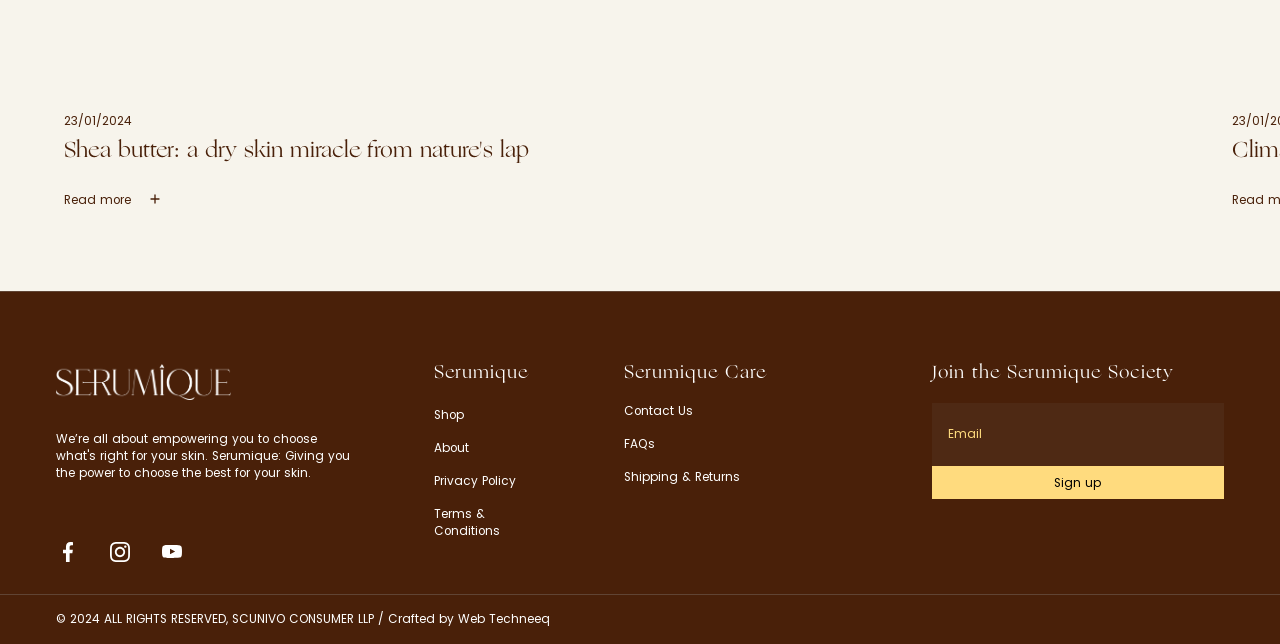Predict the bounding box coordinates of the area that should be clicked to accomplish the following instruction: "Read more about shea butter". The bounding box coordinates should consist of four float numbers between 0 and 1, i.e., [left, top, right, bottom].

[0.05, 0.279, 0.134, 0.34]